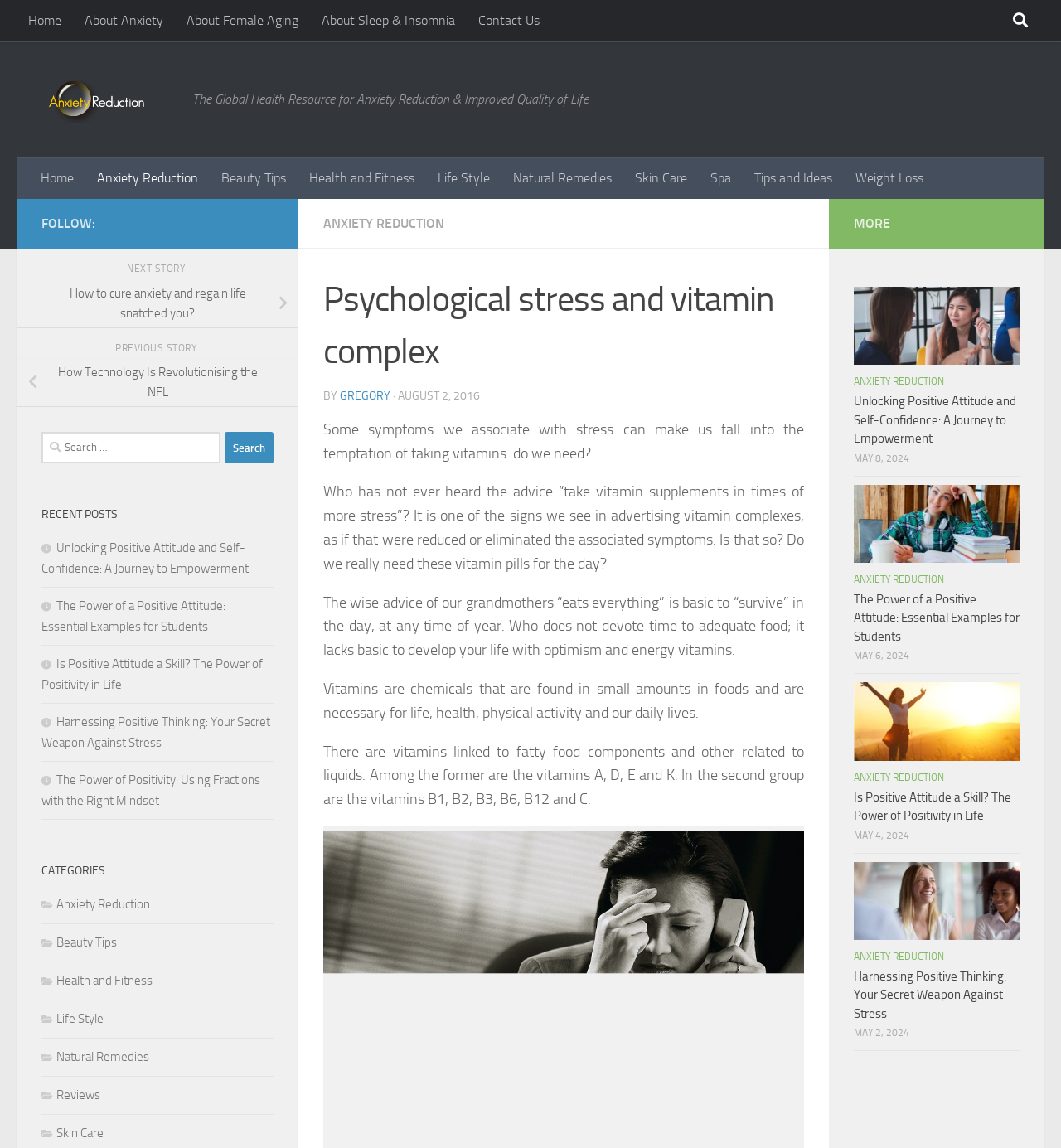Point out the bounding box coordinates of the section to click in order to follow this instruction: "Click on the 'Anxiety Reduction' link".

[0.039, 0.065, 0.165, 0.108]